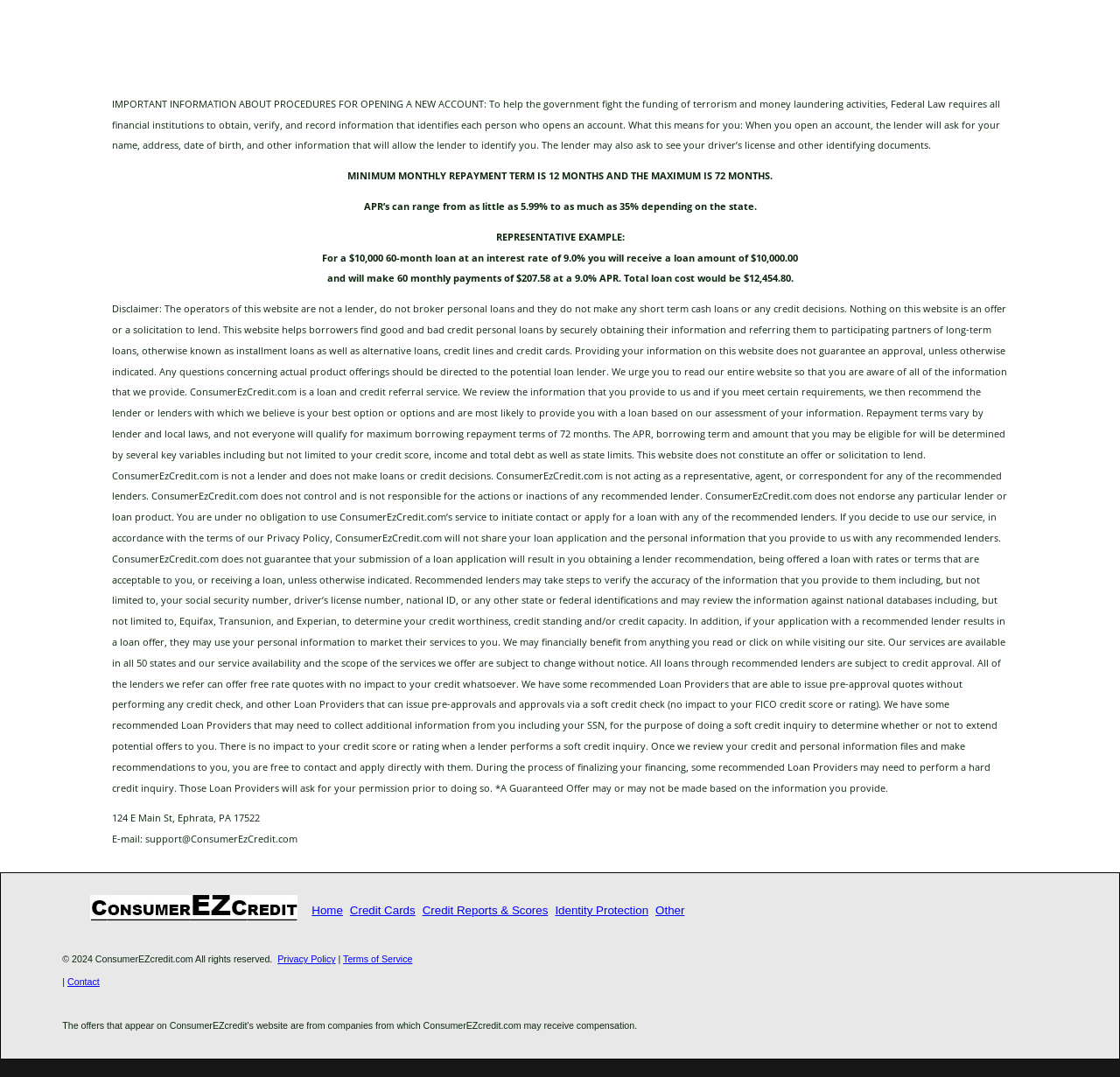How many links are in the footer?
Based on the image, give a concise answer in the form of a single word or short phrase.

7